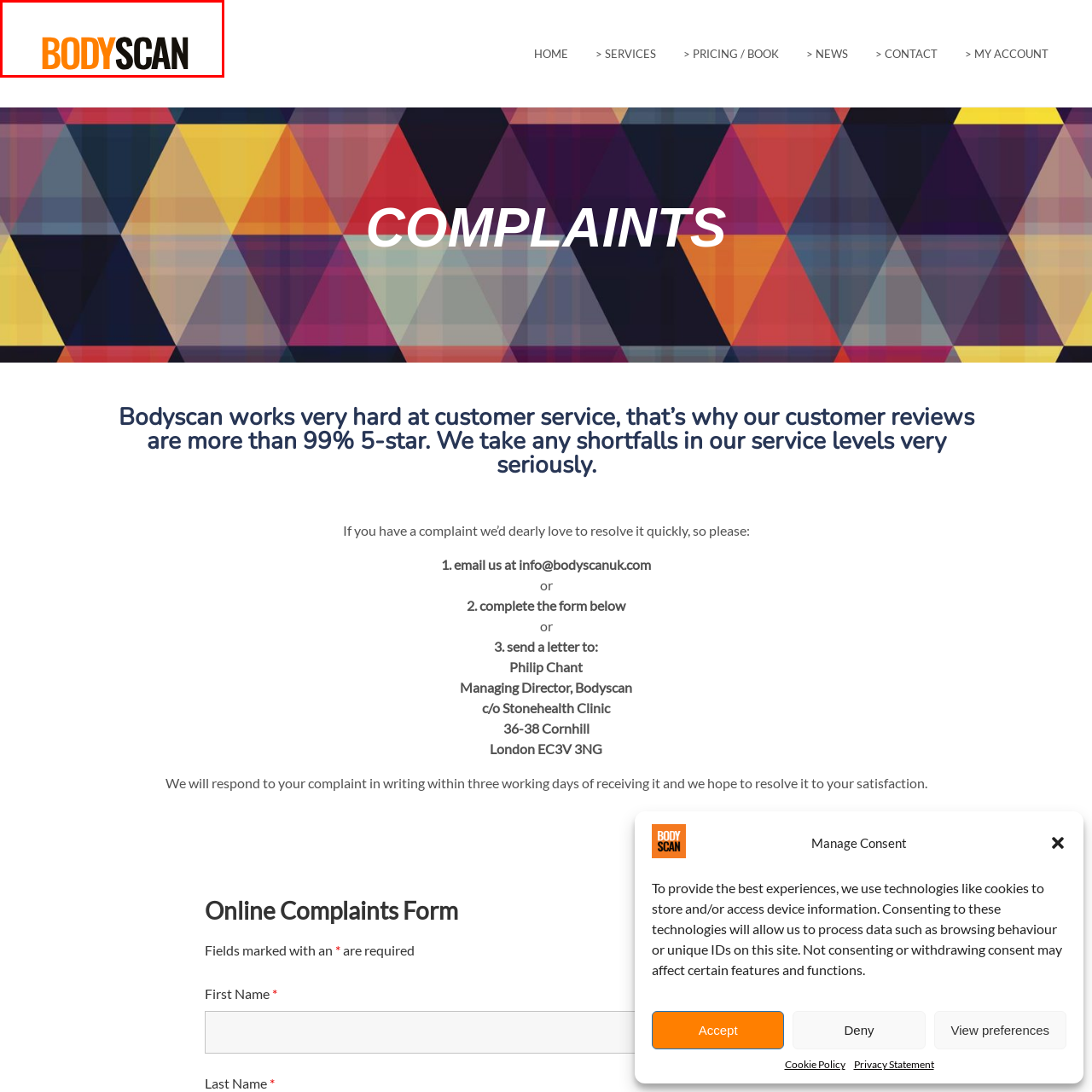View the image within the red box and answer the following question with a concise word or phrase:
What theme does the logo visually align with?

Wellness and precision